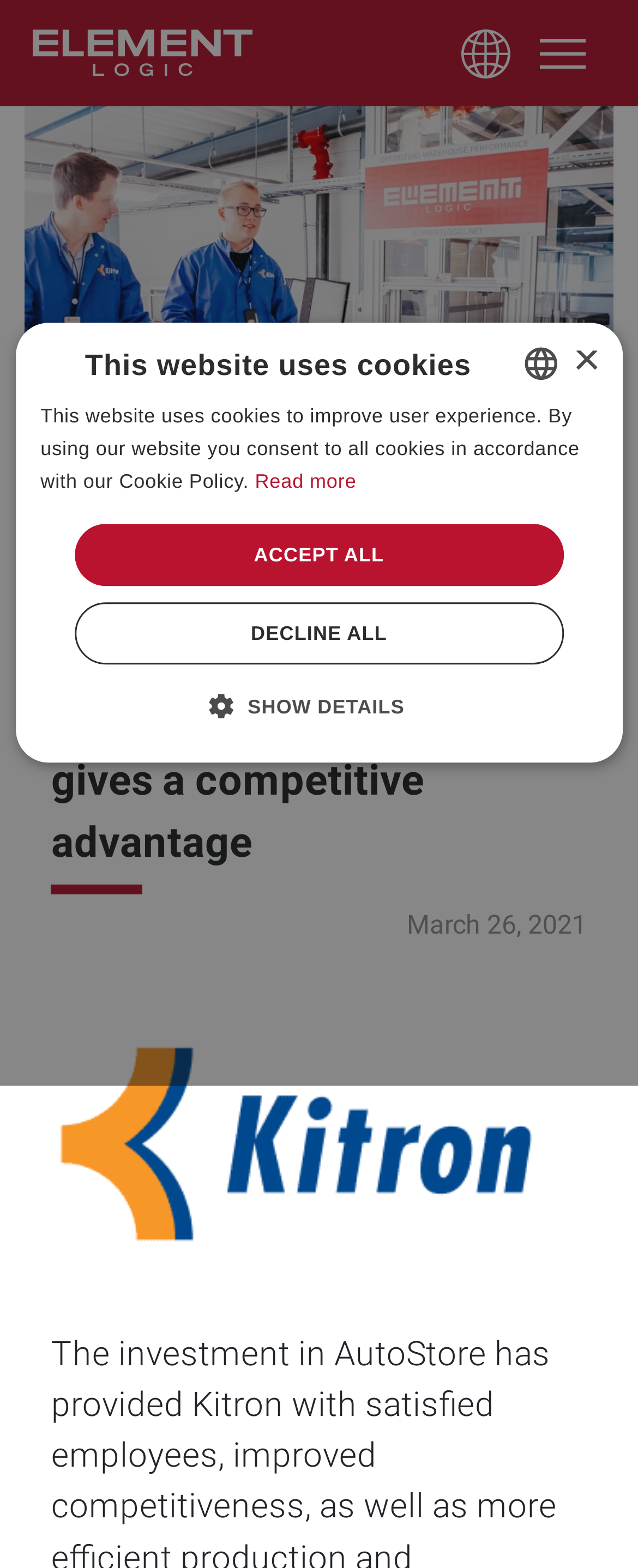Please specify the bounding box coordinates of the element that should be clicked to execute the given instruction: 'Click the Element Logic logo'. Ensure the coordinates are four float numbers between 0 and 1, expressed as [left, top, right, bottom].

[0.08, 0.718, 0.849, 0.738]